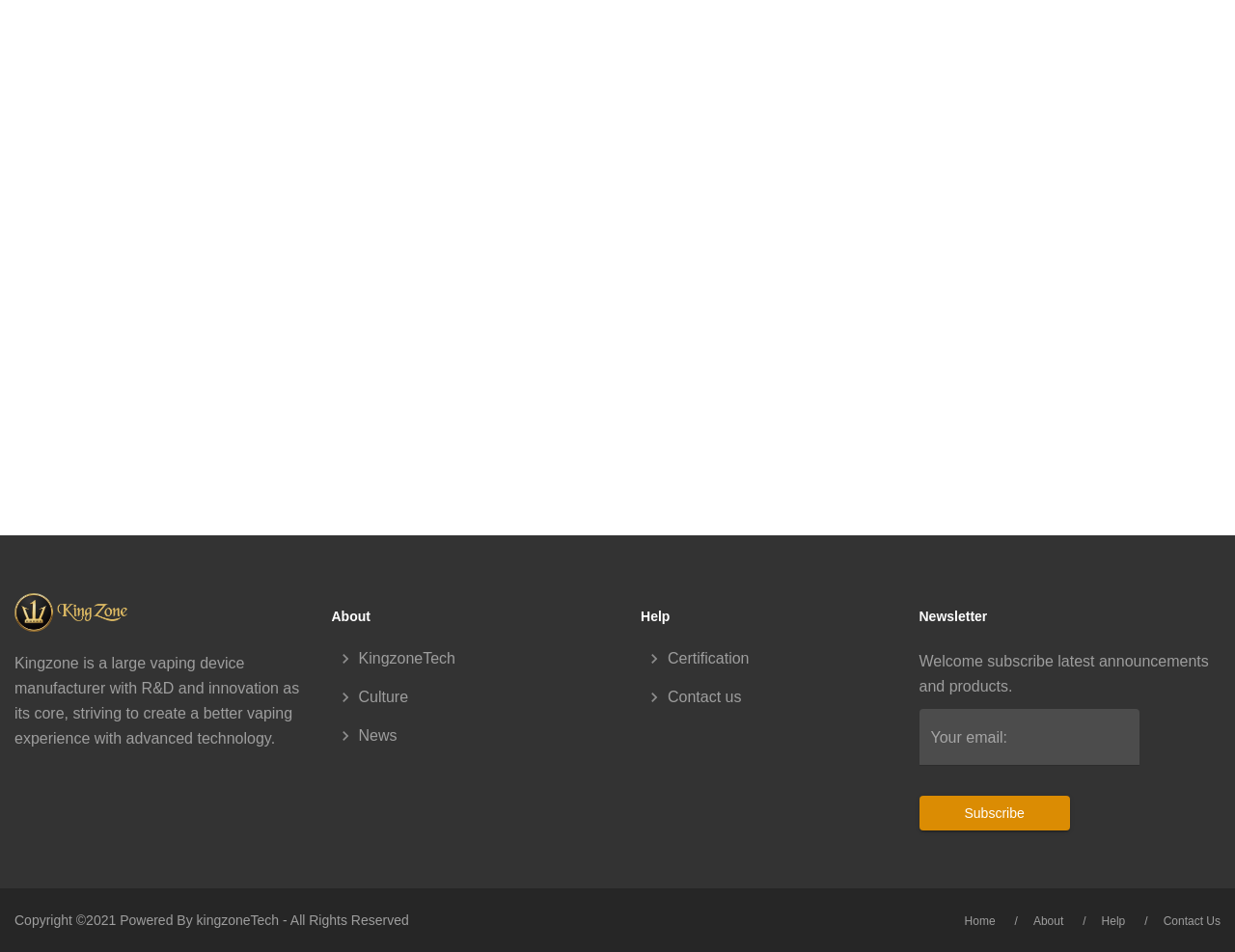What can you do with your email on this webpage?
Using the image as a reference, deliver a detailed and thorough answer to the question.

On the right side of the webpage, there is a section that says 'Newsletter' and has a text box to input your email address, with a 'Subscribe' button below it, indicating that you can subscribe to their newsletter with your email.